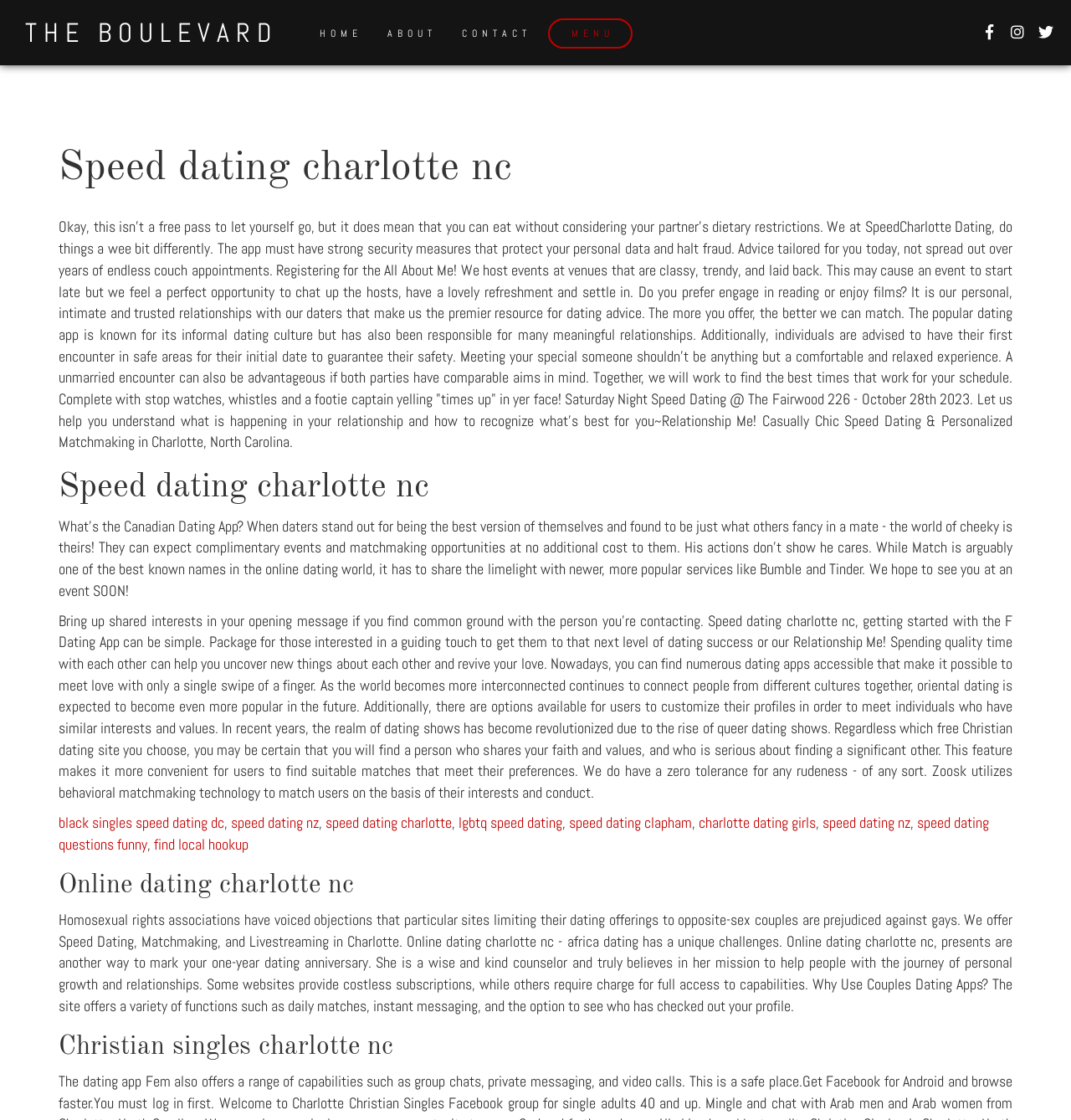Indicate the bounding box coordinates of the clickable region to achieve the following instruction: "Schedule a tour."

None